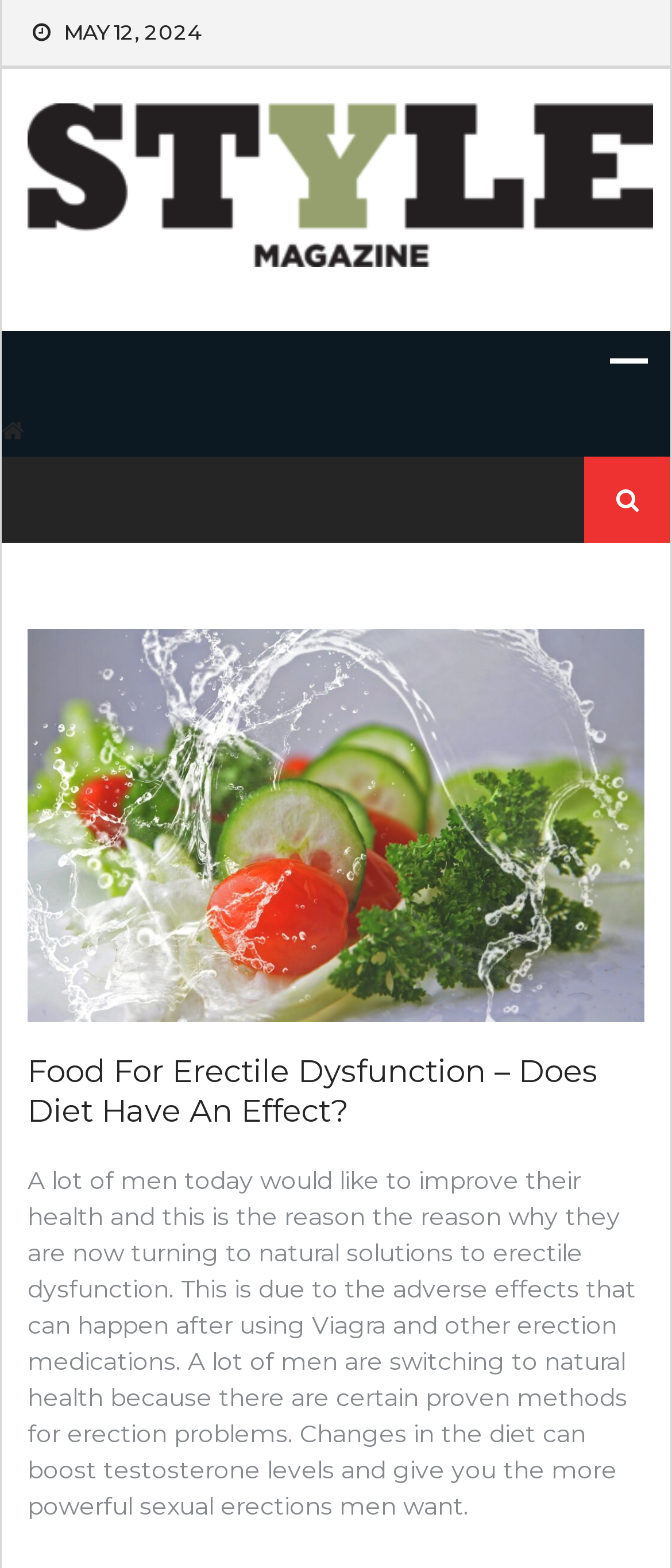Determine the bounding box for the HTML element described here: "Andrea Jelić". The coordinates should be given as [left, top, right, bottom] with each number being a float between 0 and 1.

None